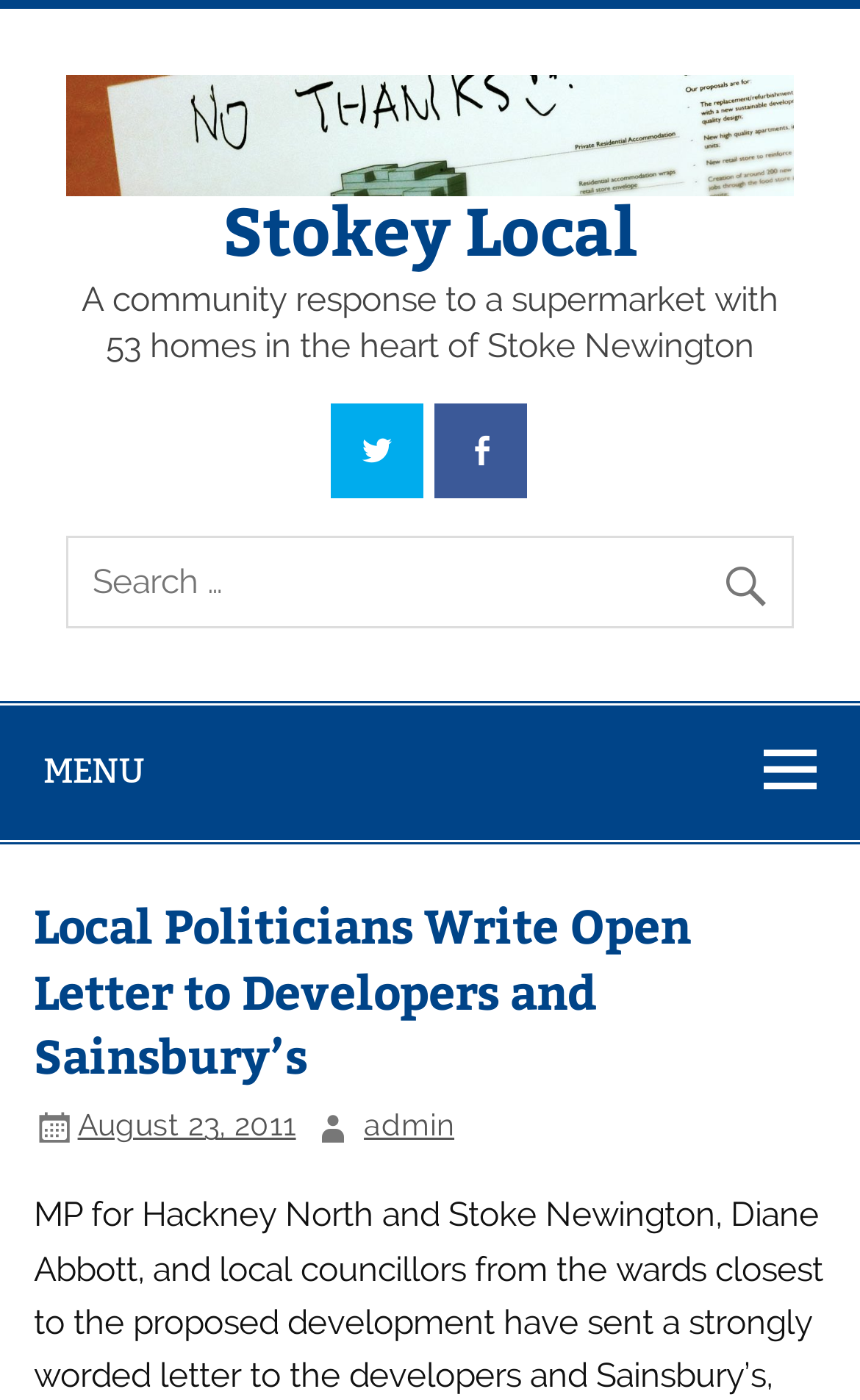Identify and generate the primary title of the webpage.

Local Politicians Write Open Letter to Developers and Sainsbury’s